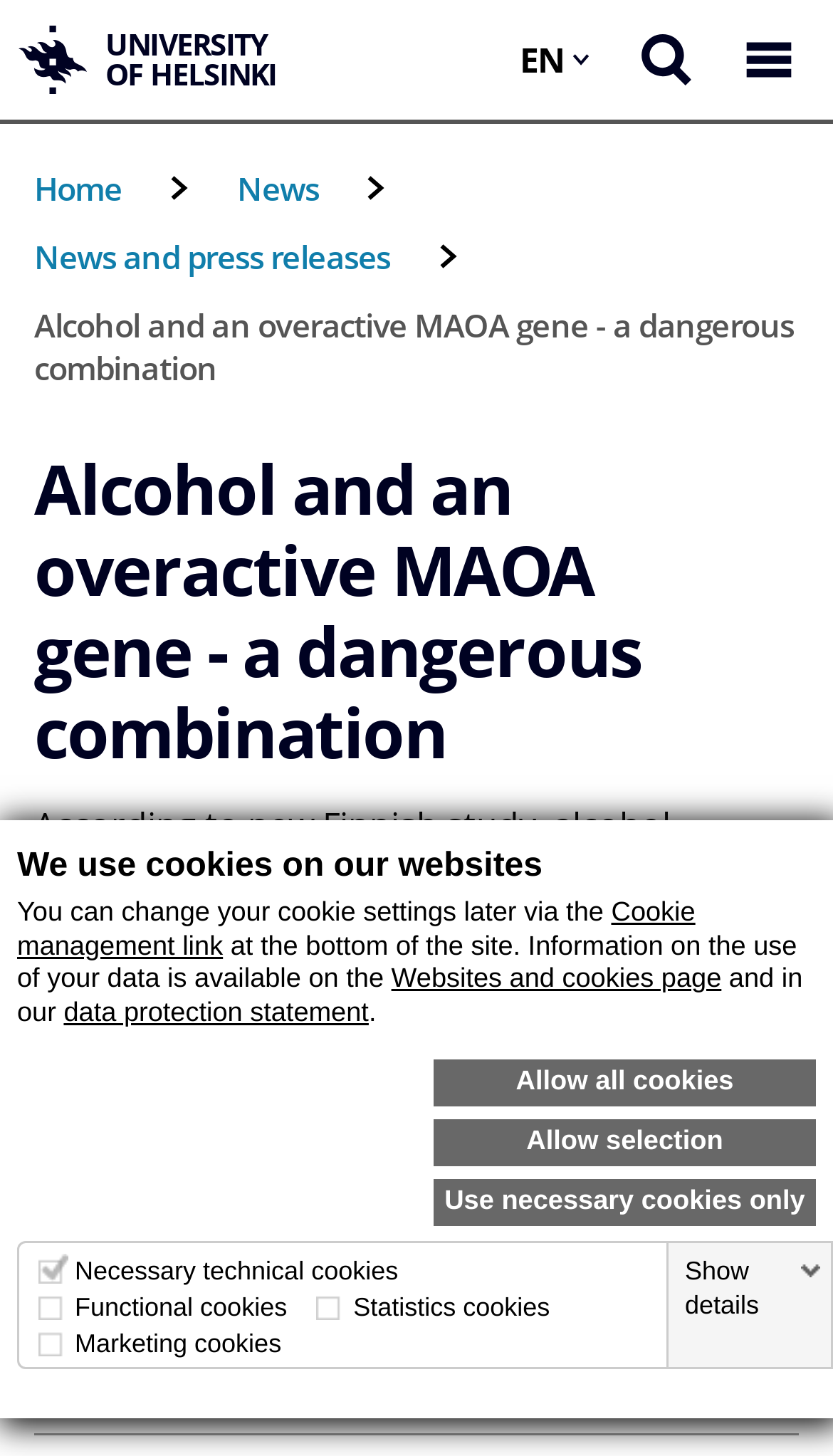Please mark the bounding box coordinates of the area that should be clicked to carry out the instruction: "Open the language menu".

[0.598, 0.0, 0.733, 0.082]